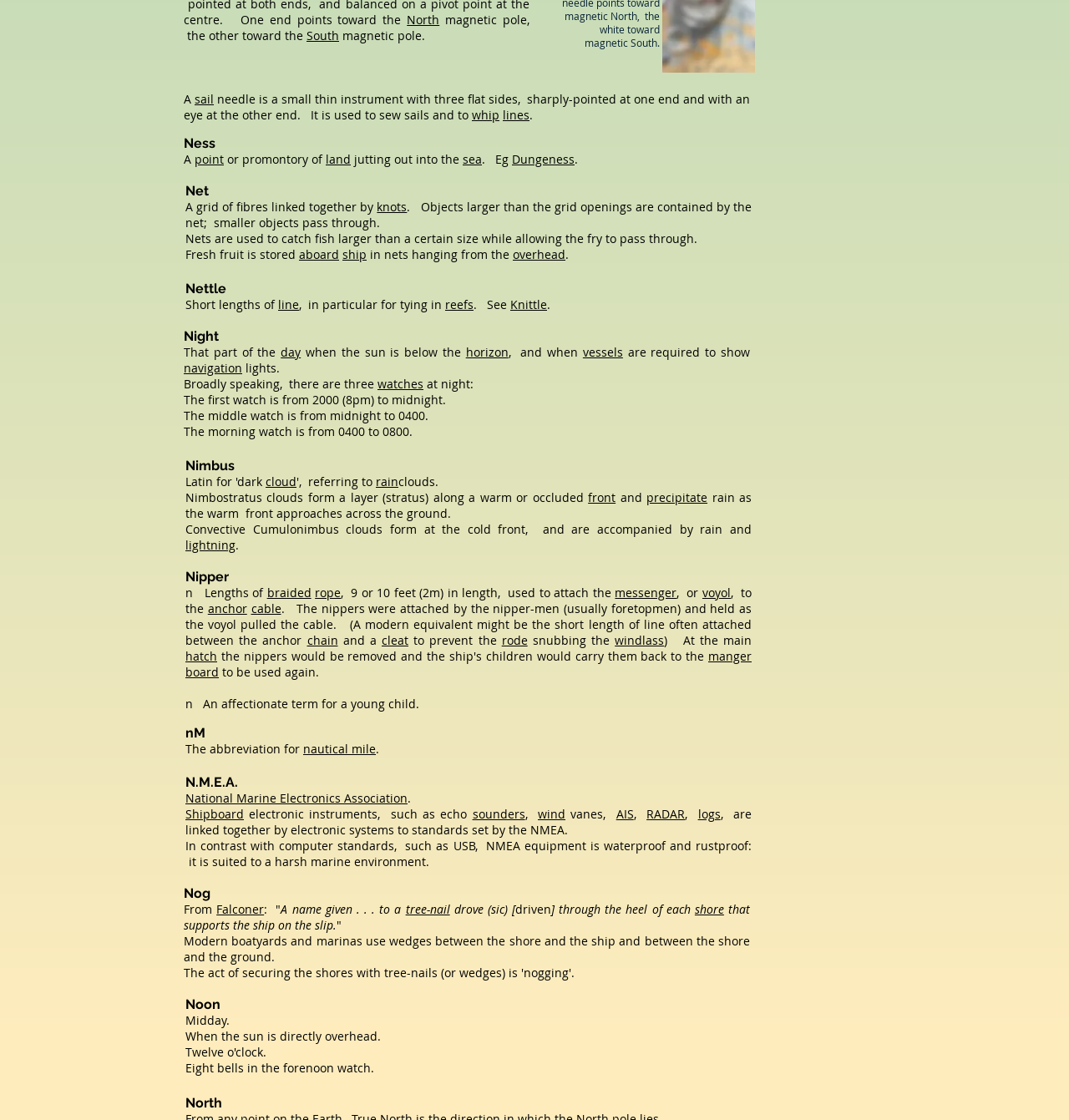Please mark the bounding box coordinates of the area that should be clicked to carry out the instruction: "Click on 'North'".

[0.381, 0.01, 0.411, 0.025]